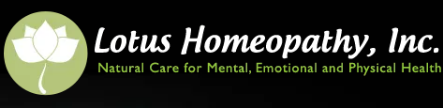What type of health does the organization focus on?
Please answer the question with a single word or phrase, referencing the image.

Mental, Emotional, and Physical